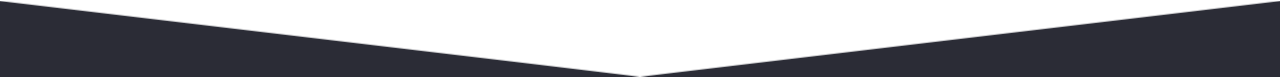Explain what is happening in the image with as much detail as possible.

The image prominently features a downward-pointing triangular shape, rendered in dark tones. Its design creates a clean and modern feel, likely intended to draw attention. This graphic element appears alongside textual information about valuation ratios in a financial context. The accompanying section's layout, including links and headings, suggests that it's part of an overview related to stock valuation reports, potentially encouraging users to explore further insights or access detailed reports. The overall presentation emphasizes a streamlined interface that caters to users seeking financial data and analysis.